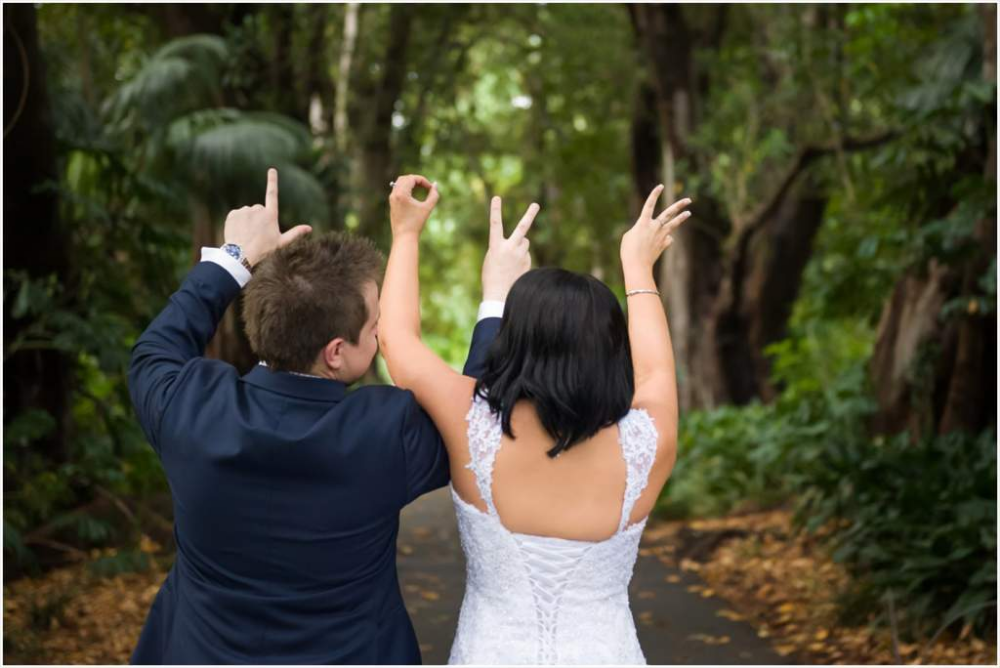Answer briefly with one word or phrase:
What is the bride's gown made of?

White lace